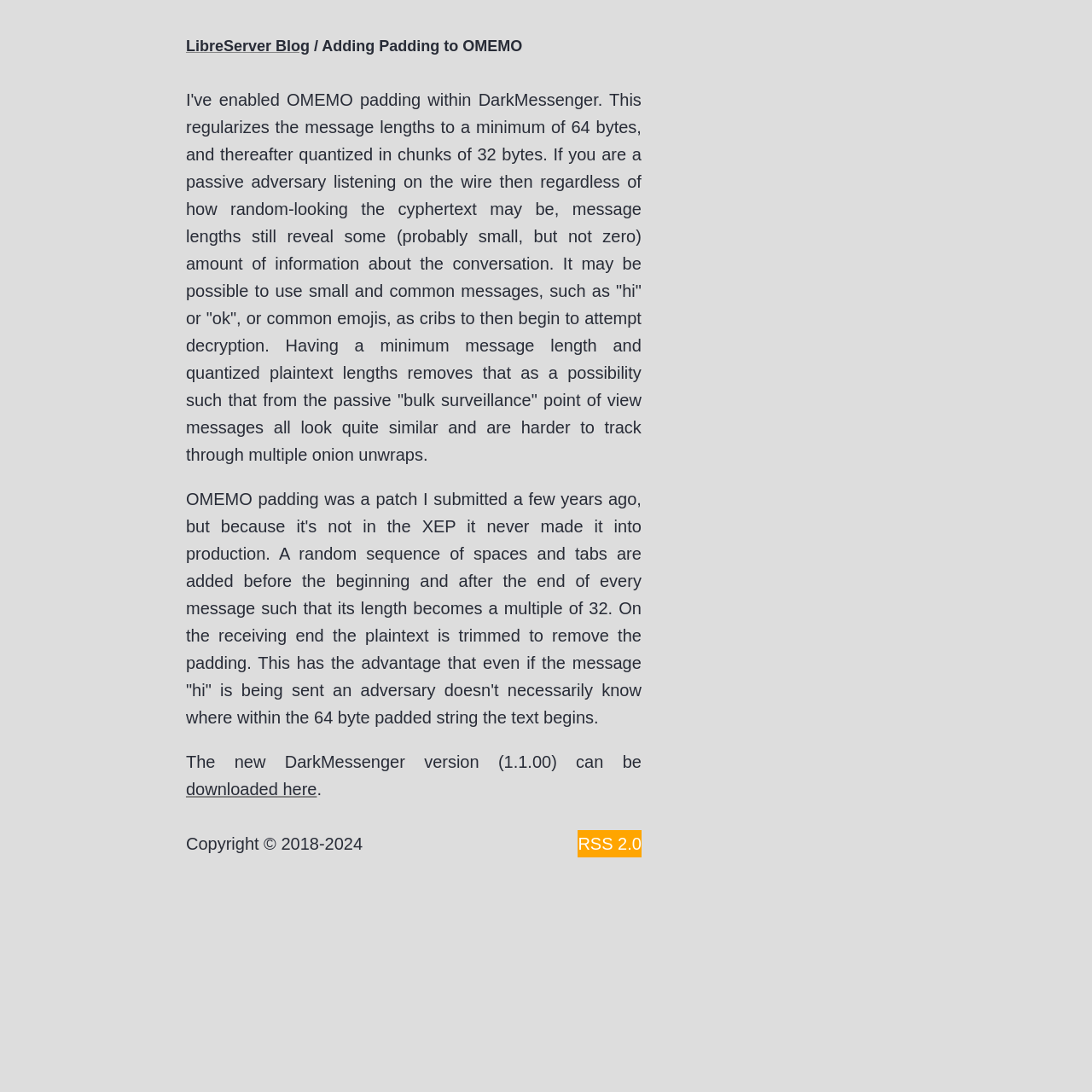Using the provided element description: "LibreServer Blog", identify the bounding box coordinates. The coordinates should be four floats between 0 and 1 in the order [left, top, right, bottom].

[0.17, 0.034, 0.284, 0.05]